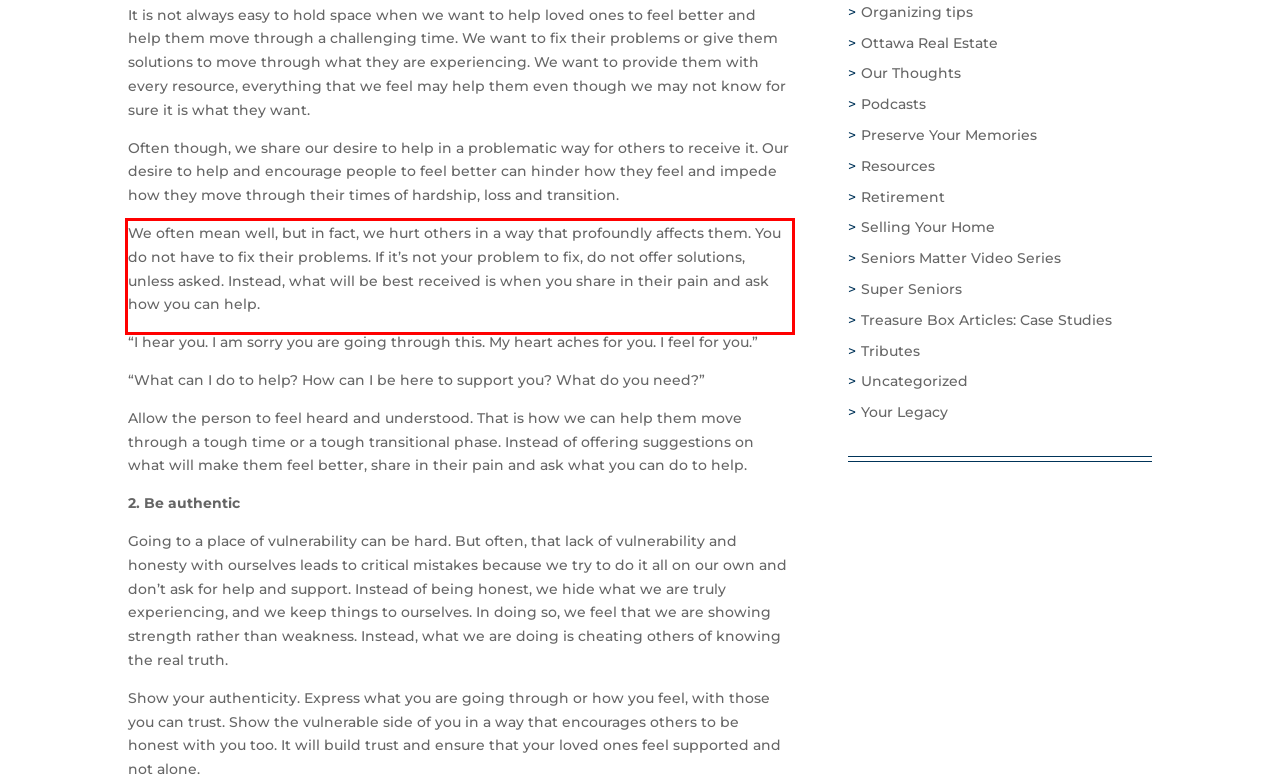You are given a screenshot of a webpage with a UI element highlighted by a red bounding box. Please perform OCR on the text content within this red bounding box.

We often mean well, but in fact, we hurt others in a way that profoundly affects them. You do not have to fix their problems. If it’s not your problem to fix, do not offer solutions, unless asked. Instead, what will be best received is when you share in their pain and ask how you can help.